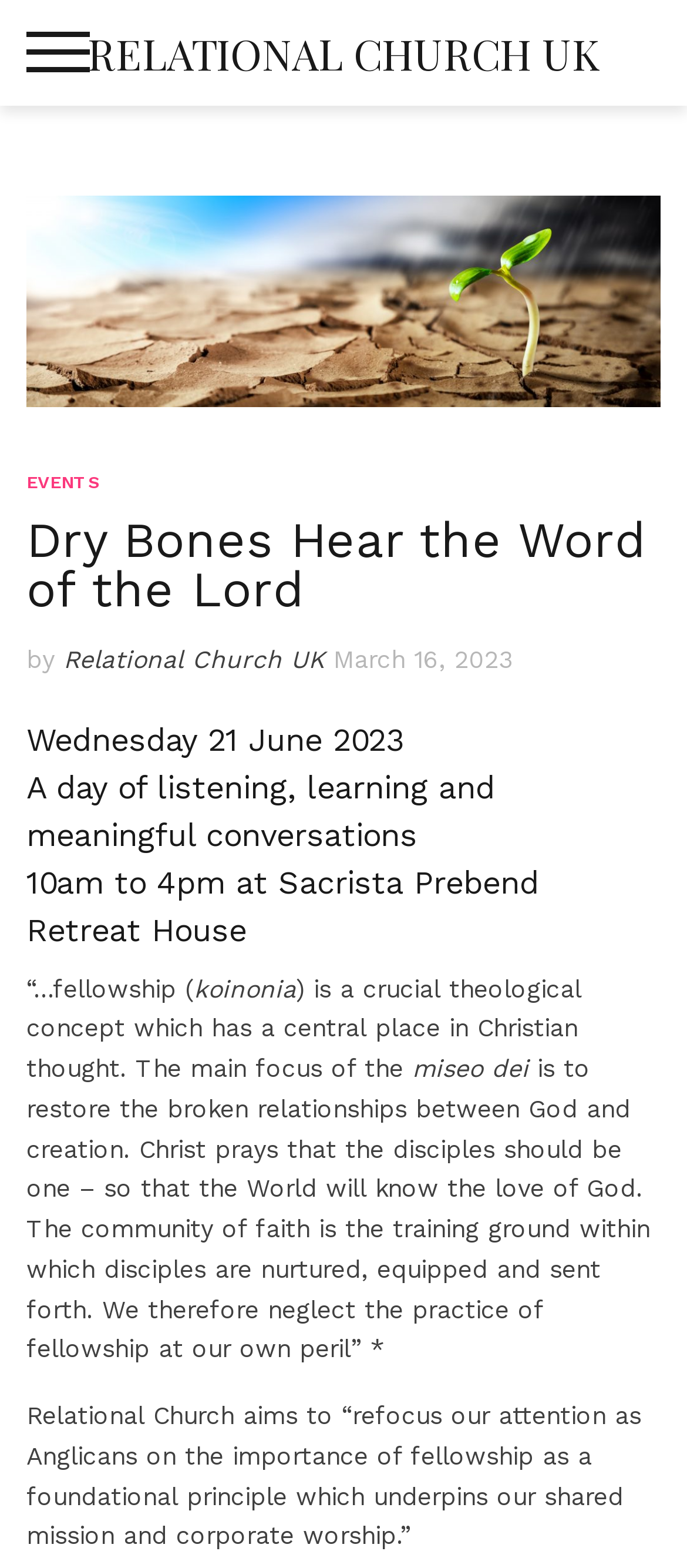What is the location of the event?
Ensure your answer is thorough and detailed.

The location of the event can be found in the heading 'Wednesday 21 June 2023 A day of listening, learning and meaningful conversations 10am to 4pm at Sacrista Prebend Retreat House'.